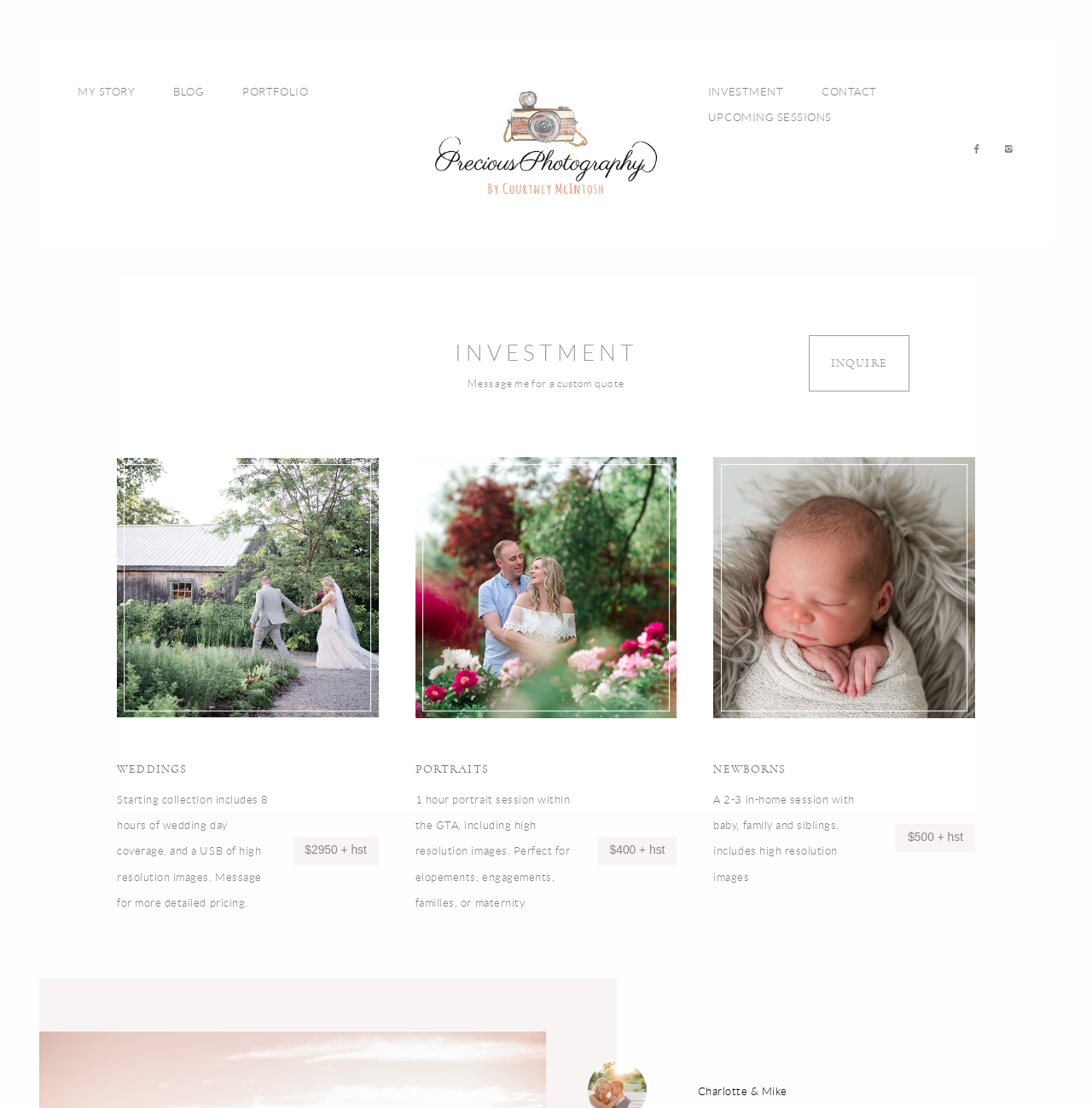Please provide a one-word or phrase answer to the question: 
What type of photography session is described in the 'NEWBORNS' section?

In-home session with baby, family and siblings